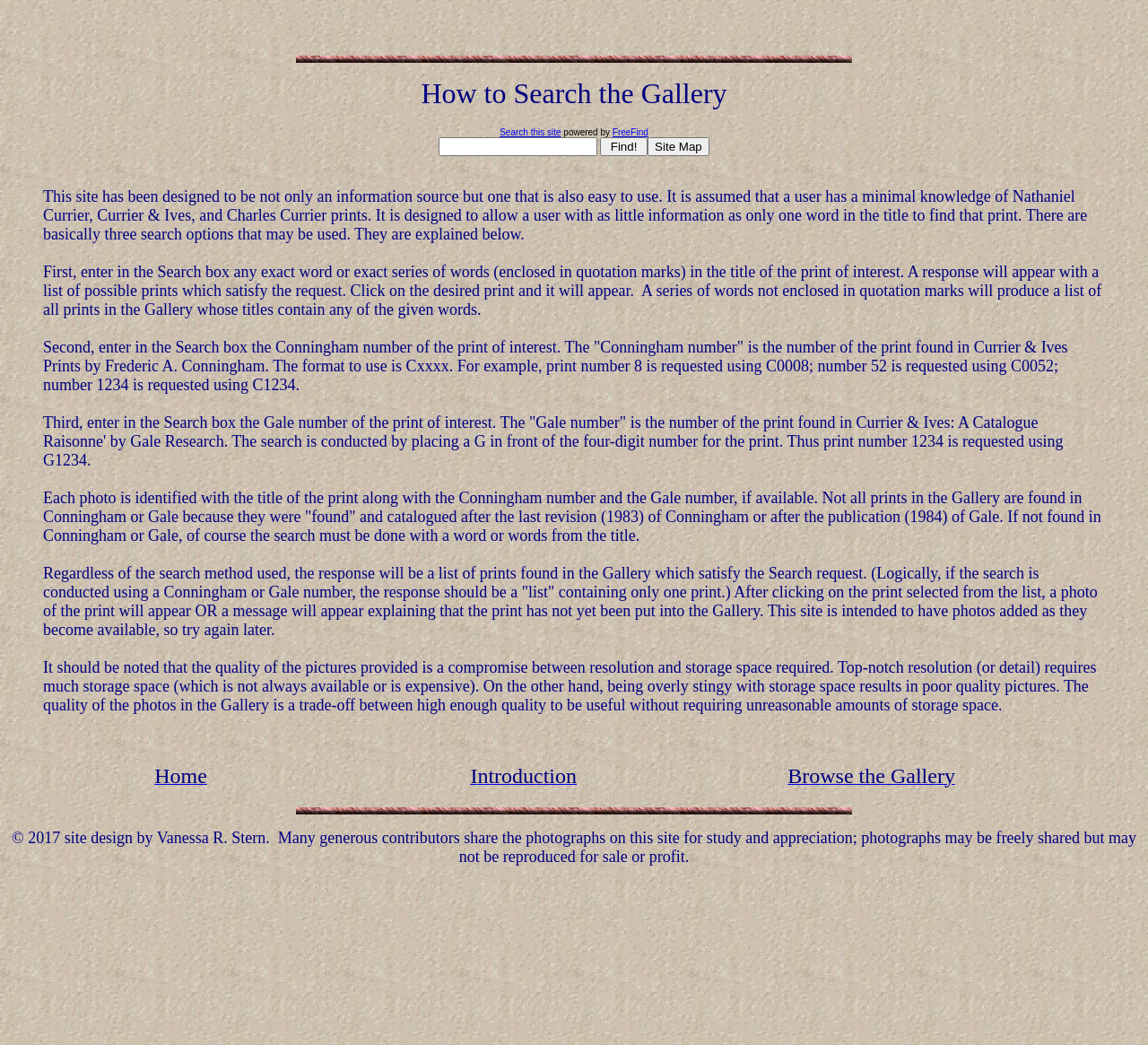Find the bounding box of the element with the following description: "Search this site". The coordinates must be four float numbers between 0 and 1, formatted as [left, top, right, bottom].

[0.435, 0.122, 0.489, 0.131]